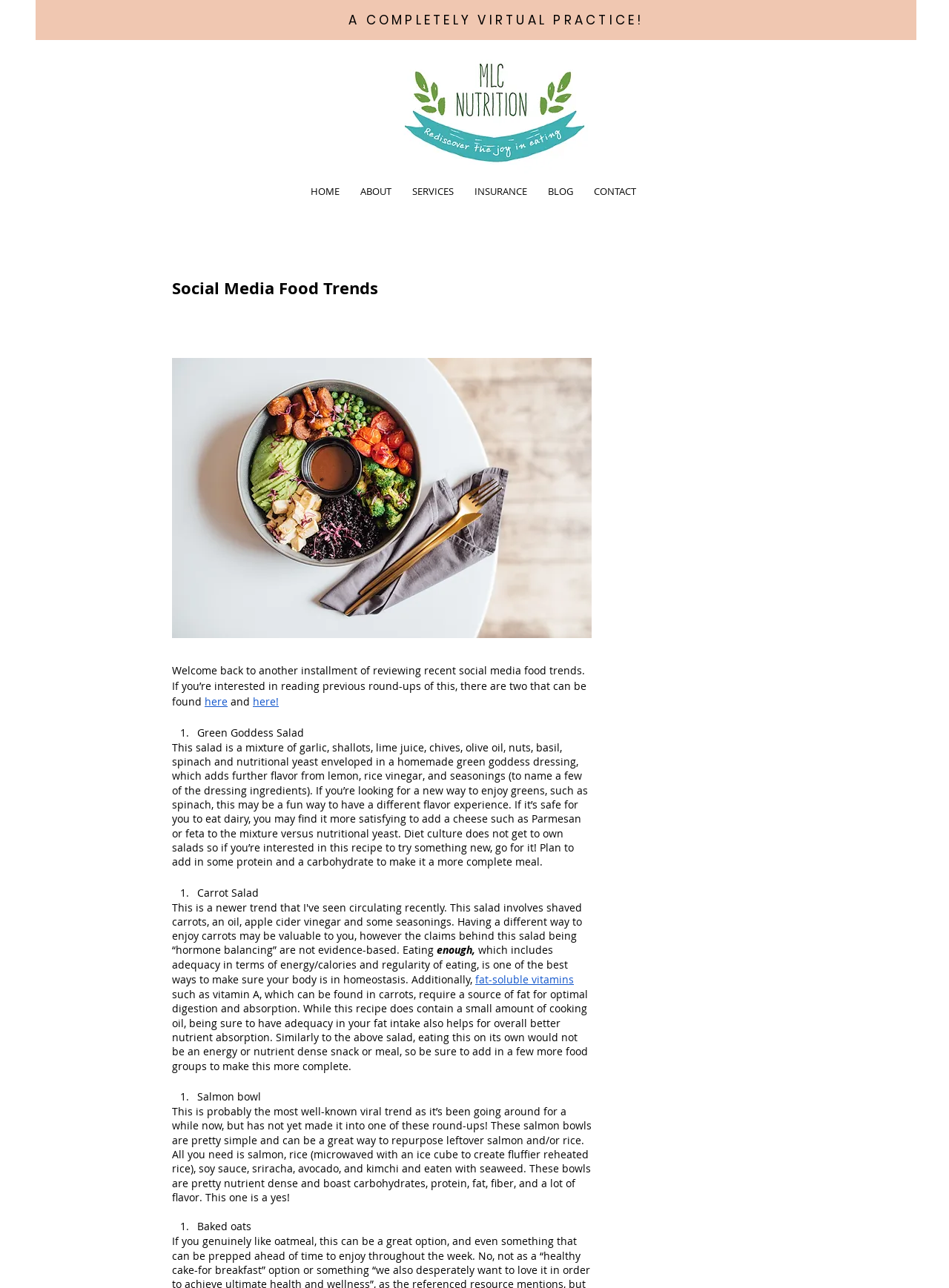Use the information in the screenshot to answer the question comprehensively: What is the purpose of adding fat to the Carrot Salad?

According to the webpage, adding fat to the Carrot Salad is necessary for the optimal digestion and absorption of fat-soluble vitamins, such as vitamin A, which can be found in carrots.